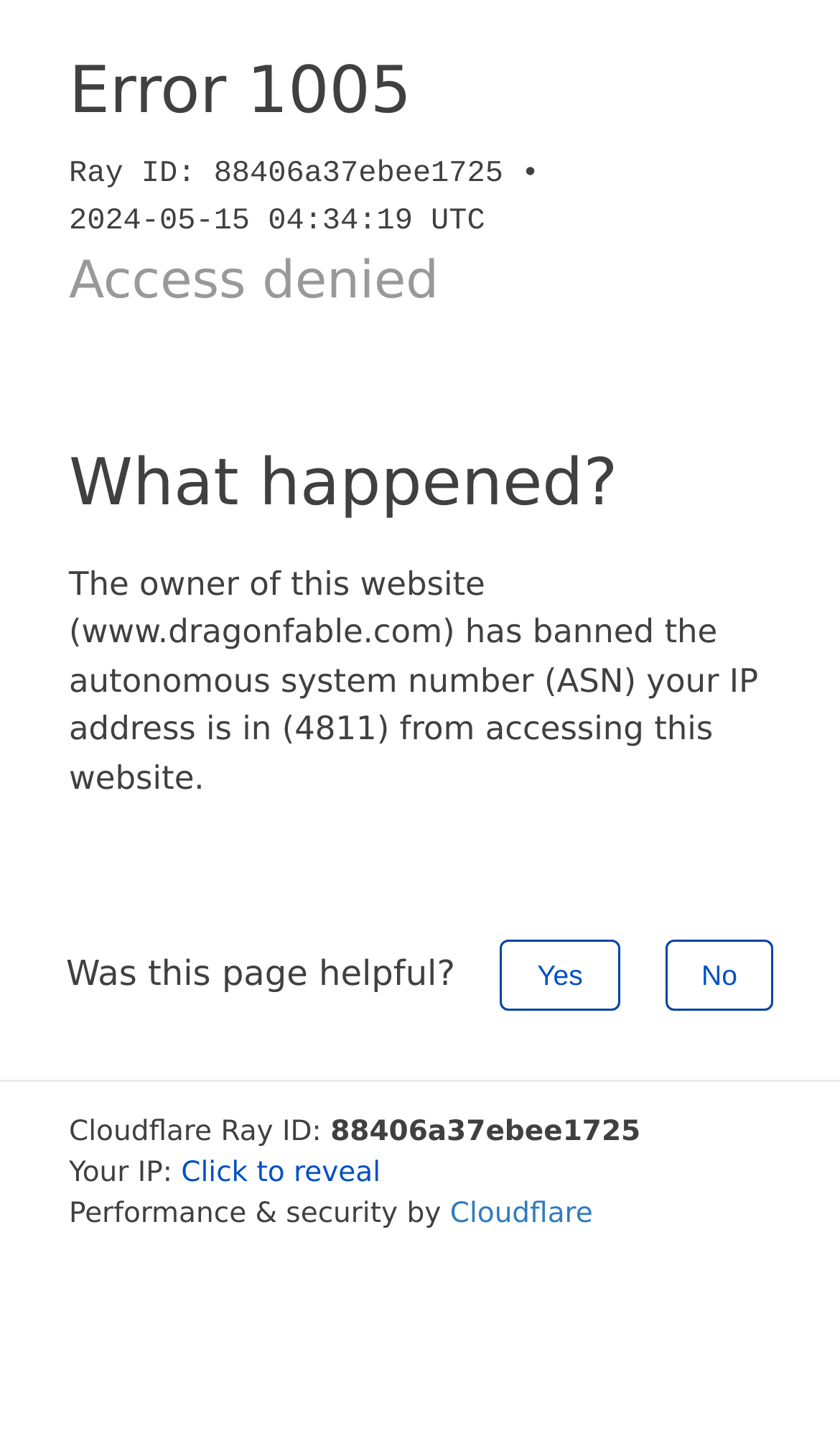Provide your answer in a single word or phrase: 
Why was access denied?

ASN banned